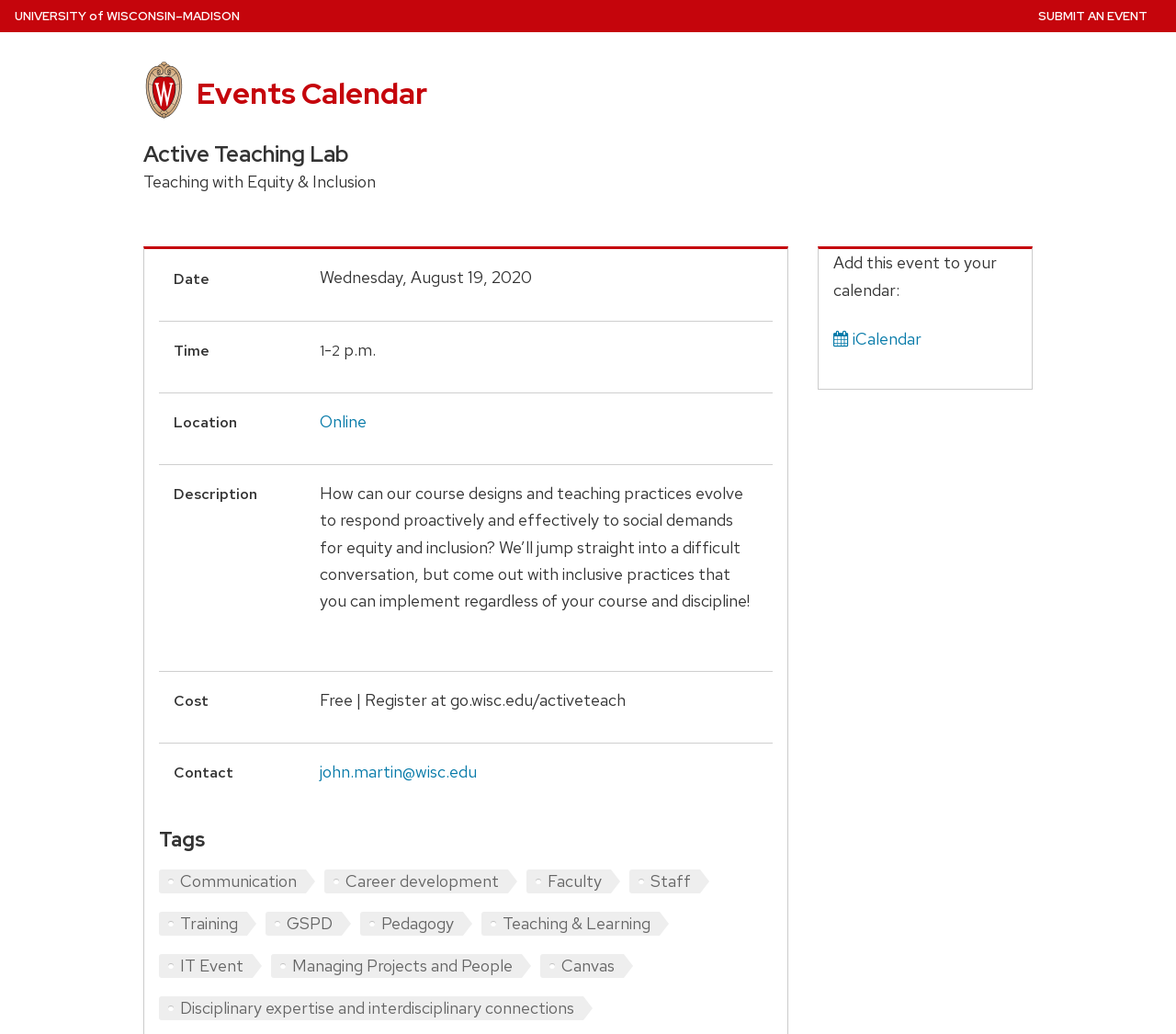What is the date of the event?
Look at the image and respond with a one-word or short phrase answer.

Wednesday, August 19, 2020